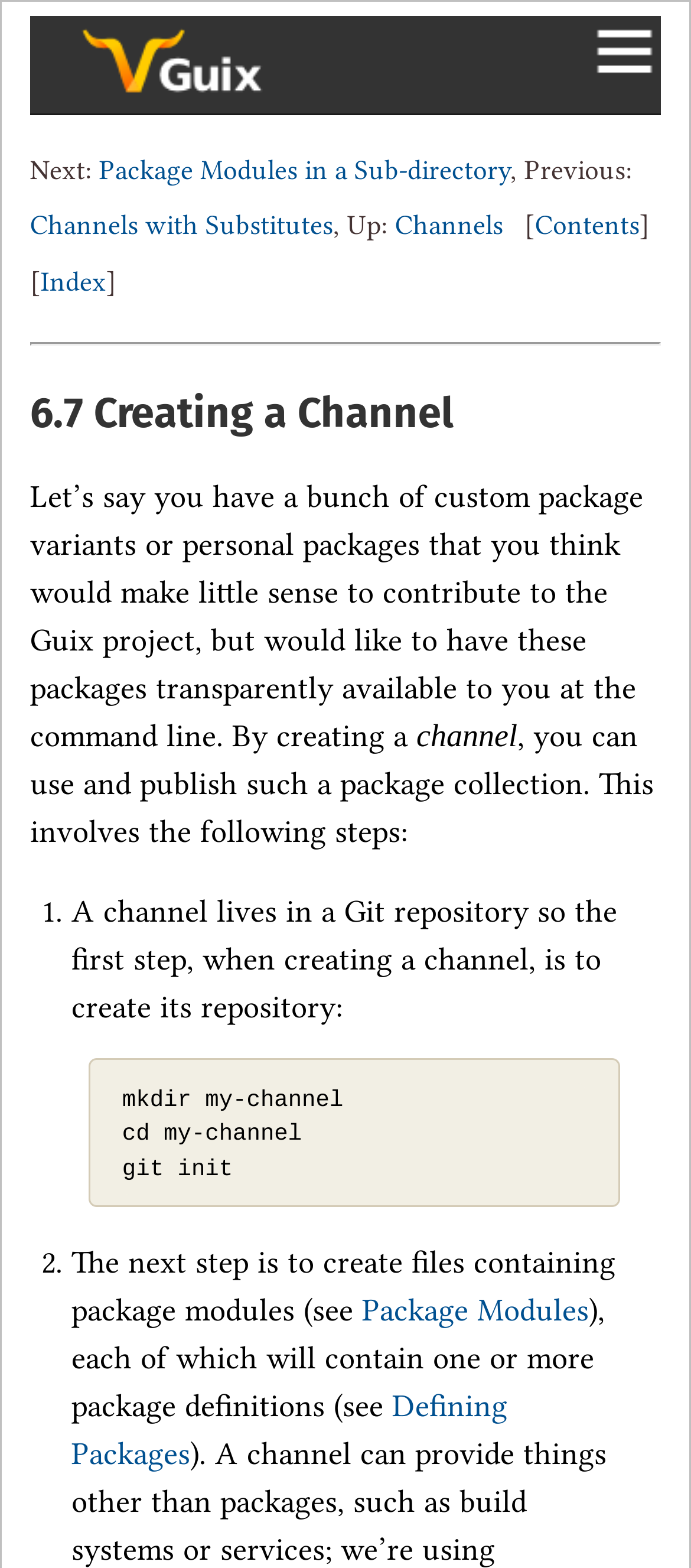Determine the bounding box coordinates (top-left x, top-left y, bottom-right x, bottom-right y) of the UI element described in the following text: Package Modules in a Sub-directory

[0.143, 0.099, 0.728, 0.118]